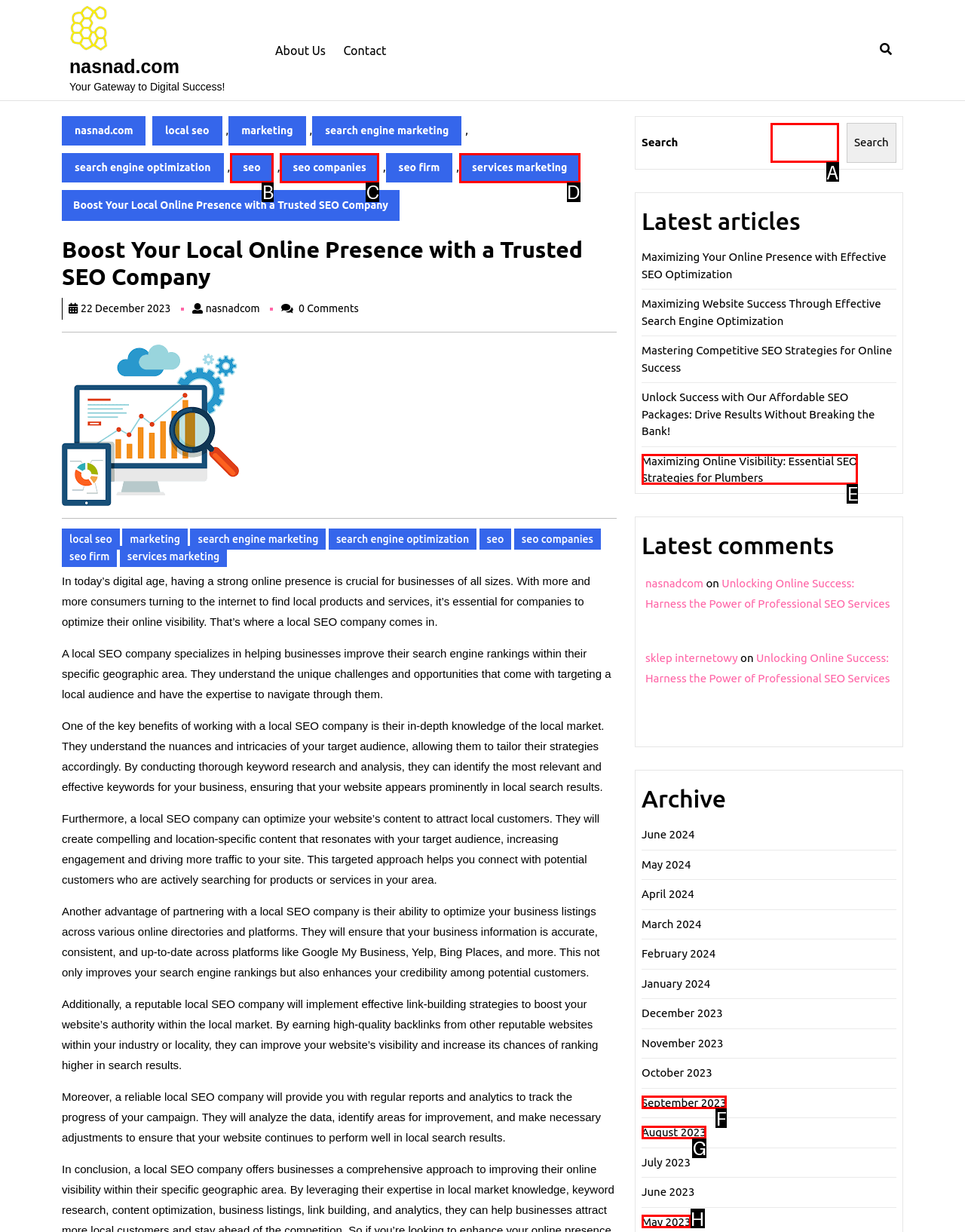To perform the task "Search for something", which UI element's letter should you select? Provide the letter directly.

A